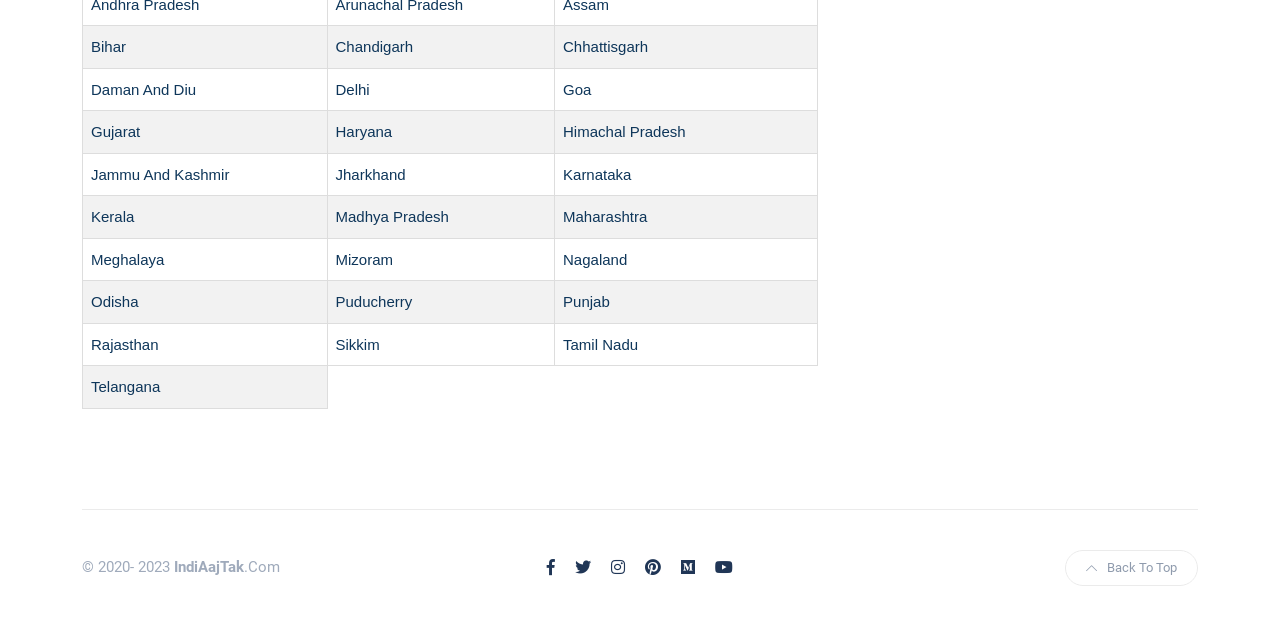How many states are listed?
Look at the image and respond with a one-word or short phrase answer.

29